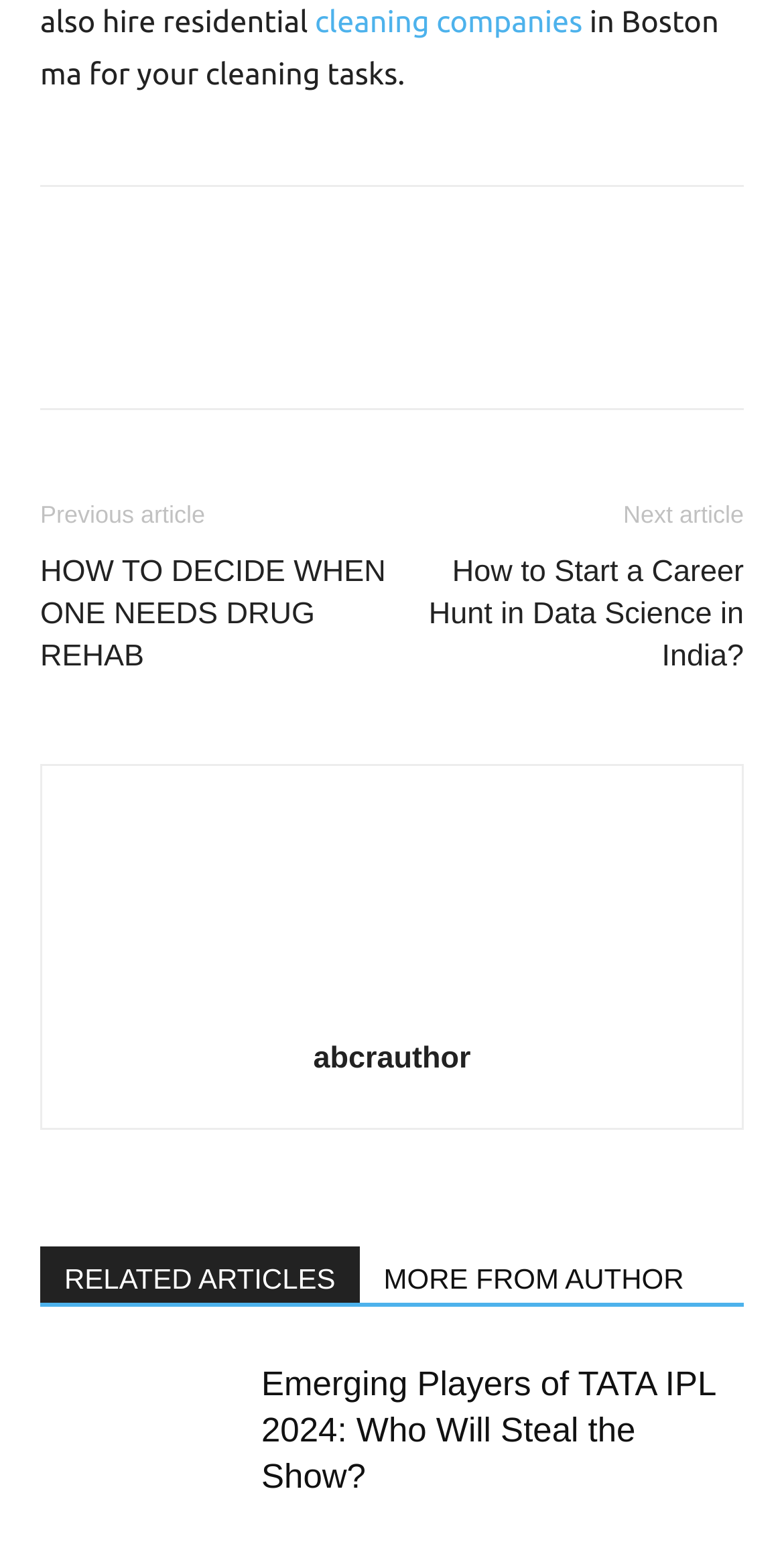Using the element description provided, determine the bounding box coordinates in the format (top-left x, top-left y, bottom-right x, bottom-right y). Ensure that all values are floating point numbers between 0 and 1. Element description: parent_node: abcrauthor aria-label="author-photo"

[0.377, 0.636, 0.623, 0.657]